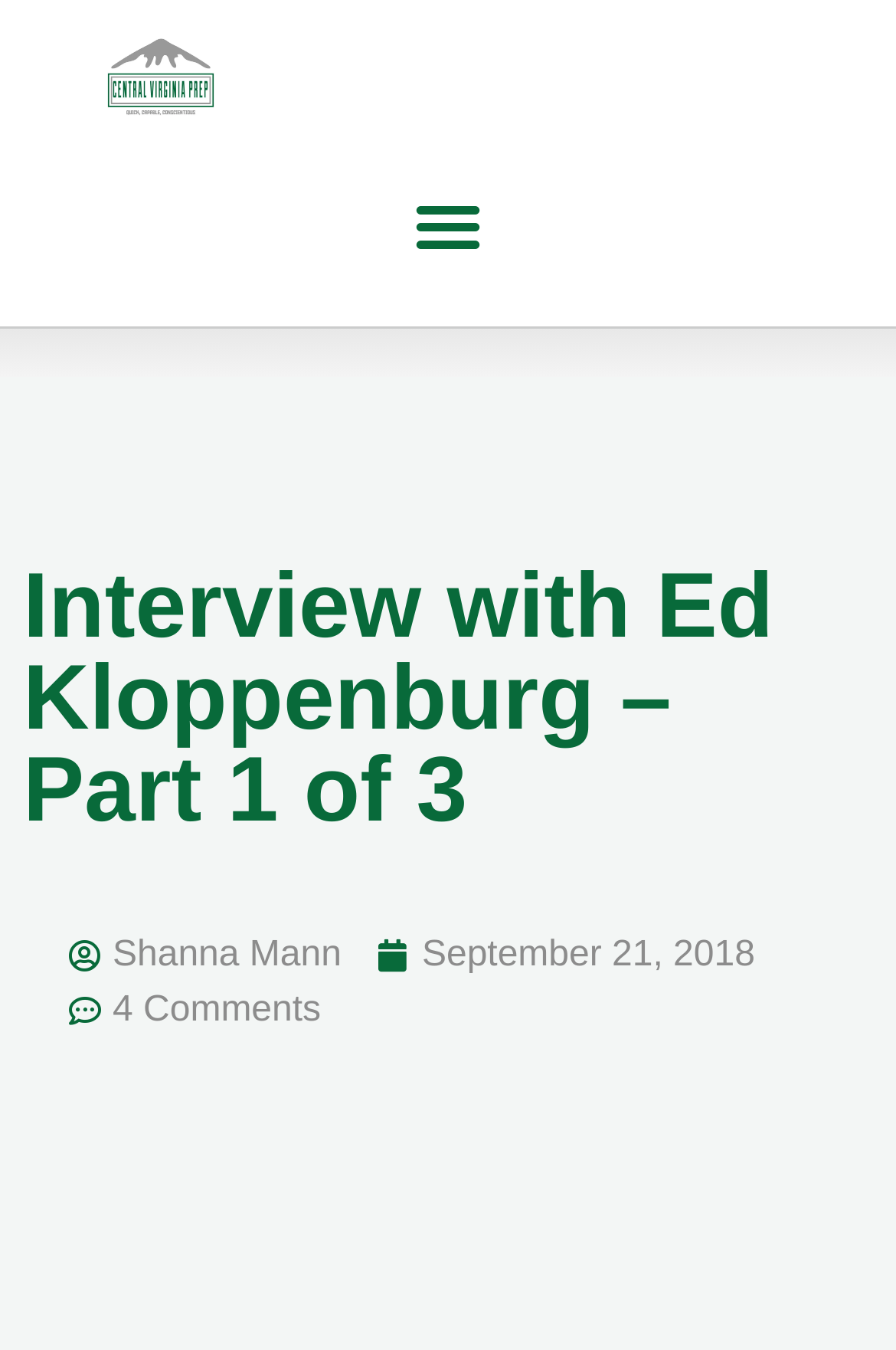Can you look at the image and give a comprehensive answer to the question:
How many comments are there on this article?

I found the answer by looking at the link element that says '4 Comments'. This link is likely pointing to the comments section of the article, and the number '4' indicates the number of comments.